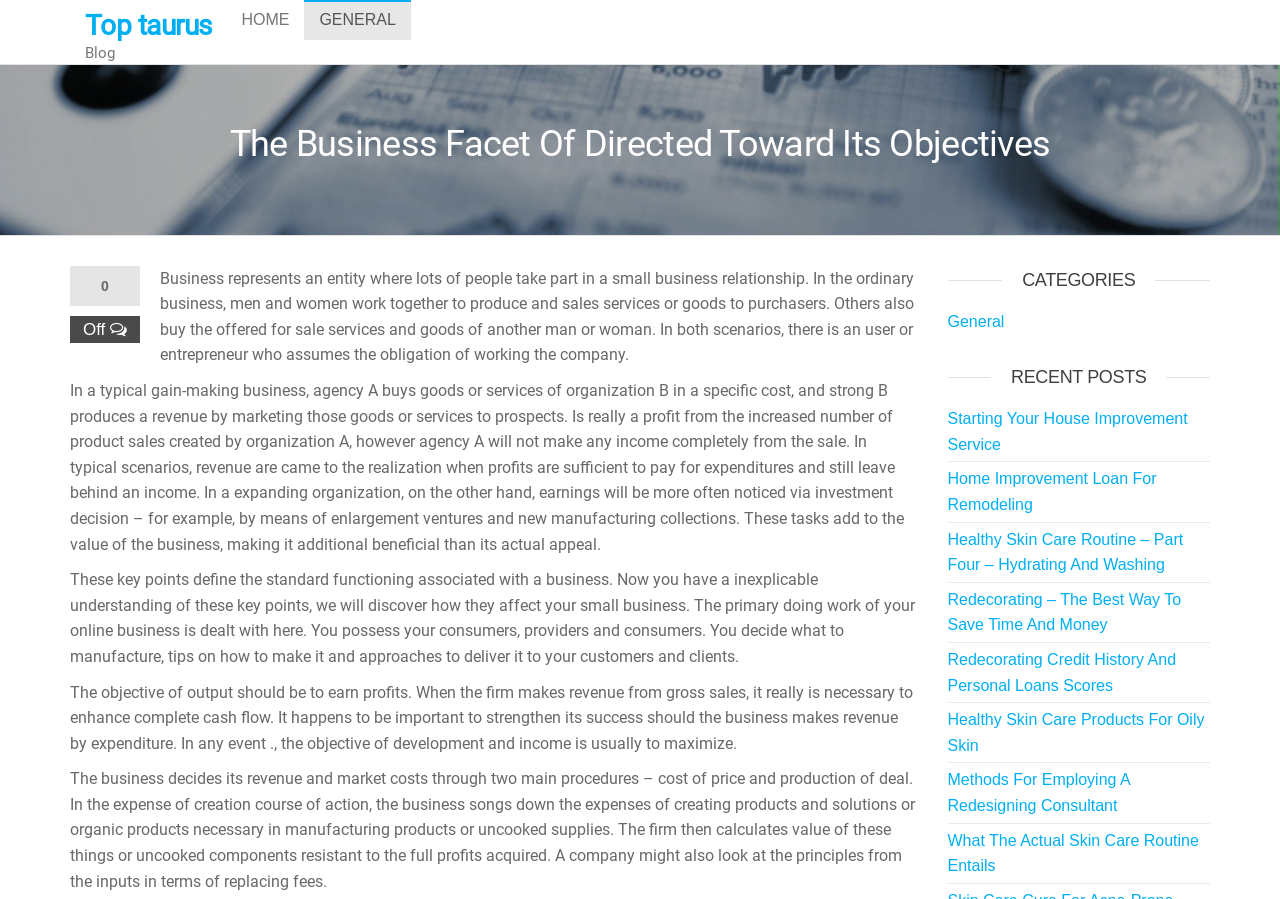Locate the bounding box coordinates of the area that needs to be clicked to fulfill the following instruction: "Click on the 'Starting Your House Improvement Service' link". The coordinates should be in the format of four float numbers between 0 and 1, namely [left, top, right, bottom].

[0.74, 0.474, 0.928, 0.521]